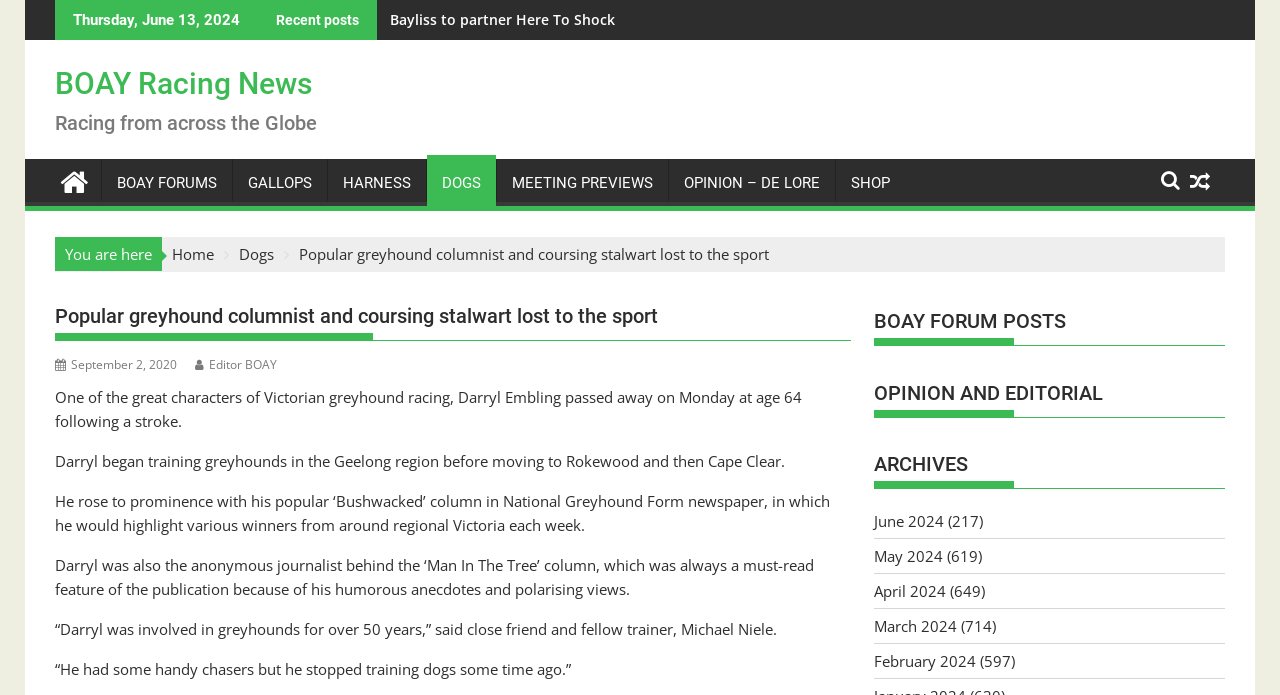Identify the bounding box coordinates for the region of the element that should be clicked to carry out the instruction: "View the 'June 2024' archives". The bounding box coordinates should be four float numbers between 0 and 1, i.e., [left, top, right, bottom].

[0.683, 0.735, 0.738, 0.764]